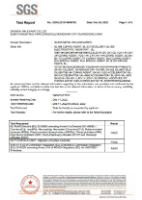Explain the details of the image you are viewing.

This image features a certification report from SGS, an internationally recognized inspection, verification, testing, and certification company. The document is structured as a formal report, likely detailing the results of testing performed on products manufactured by Yuwei. It includes essential information such as the company name, report number, date of issue, and page number. The content outlines compliance with specific standards, highlighting the company's commitment to quality and safety.

The company's focus is on producing high-quality products, evidenced by their certifications, including ISO 9001 for quality management and ISO 14001 for environmental management. This reflects Yuwei's dedication to excellence and innovation in their manufacturing processes, reinforcing their reputation in the industry.